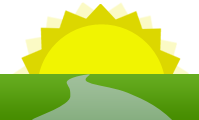Describe every important feature and element in the image comprehensively.

The image features a logo or emblem representing "Grassroots Economic Organizing," which is prominently displayed at the top of the webpage. The design incorporates vibrant colors, such as yellow and green, with elements suggesting growth and community, aligning with the organization's mission of promoting worker cooperatives and the solidarity economy. This visual representation serves as a welcoming point for visitors seeking information on economic organizing initiatives and highlights the theme of collaboration and empowerment central to the content of the site.